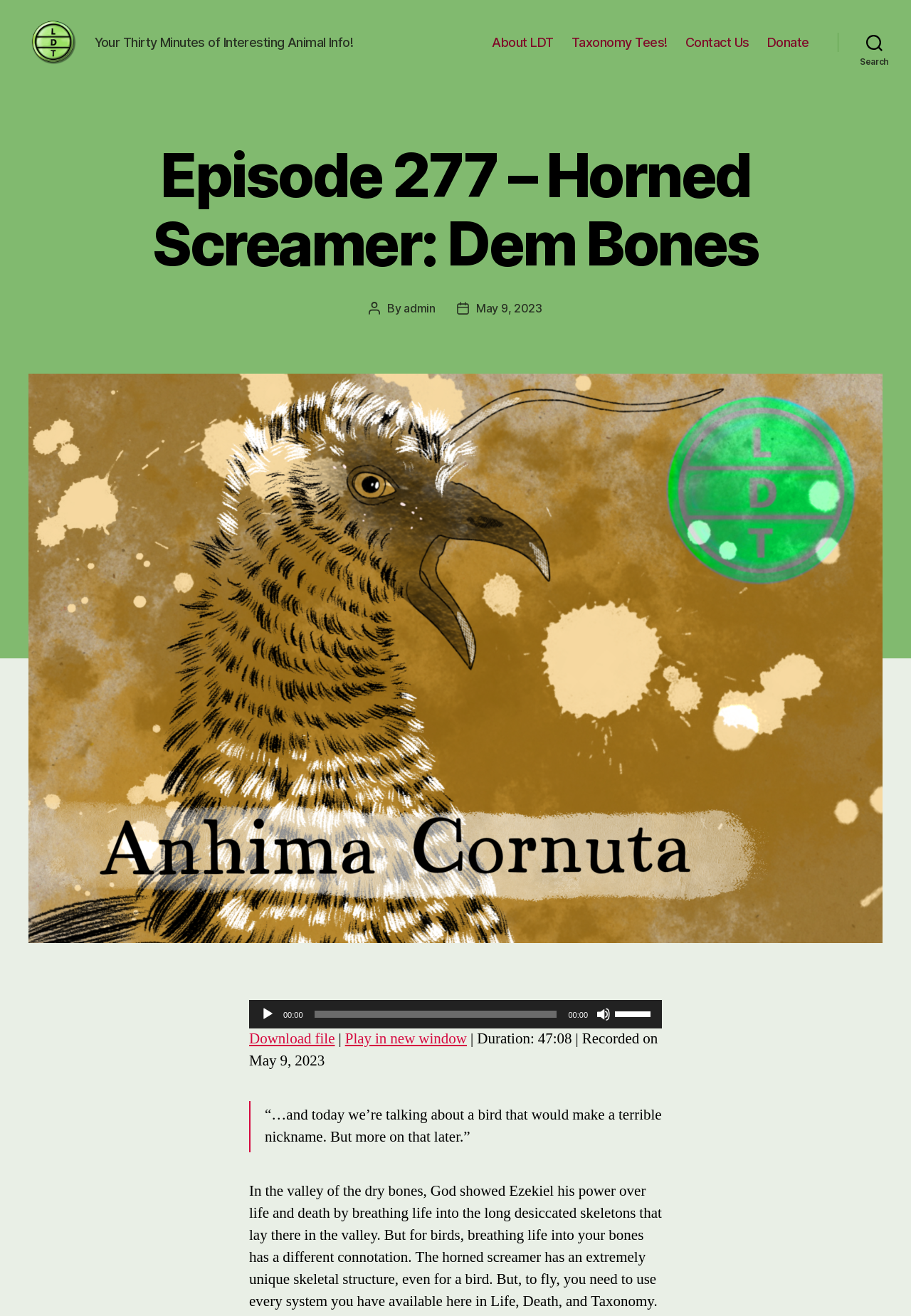Write an extensive caption that covers every aspect of the webpage.

This webpage appears to be a podcast episode page, specifically episode 277, titled "Horned Screamer: Dem Bones". At the top, there is a navigation bar with links to "About LDT", "Taxonomy Tees!", "Contact Us", and "Donate". Next to the navigation bar, there is a search button.

Below the navigation bar, there is a header section with the episode title, "Horned Screamer: Dem Bones", and information about the post author and date, "By admin" and "May 9, 2023", respectively.

The main content area features a large image of a horned screamer, taking up most of the width. Below the image, there is an audio player with controls to play, pause, and adjust the volume. The audio player also displays the current time and allows users to scrub through the audio.

To the right of the audio player, there are links to download the file or play it in a new window, as well as text indicating the duration of the audio, "47:08", and the recording date, "May 9, 2023".

Finally, there is a blockquote section with a quote, "“…and today we’re talking about a bird that would make a terrible nickname. But more on that later.”", which is likely a teaser or introduction to the podcast episode.